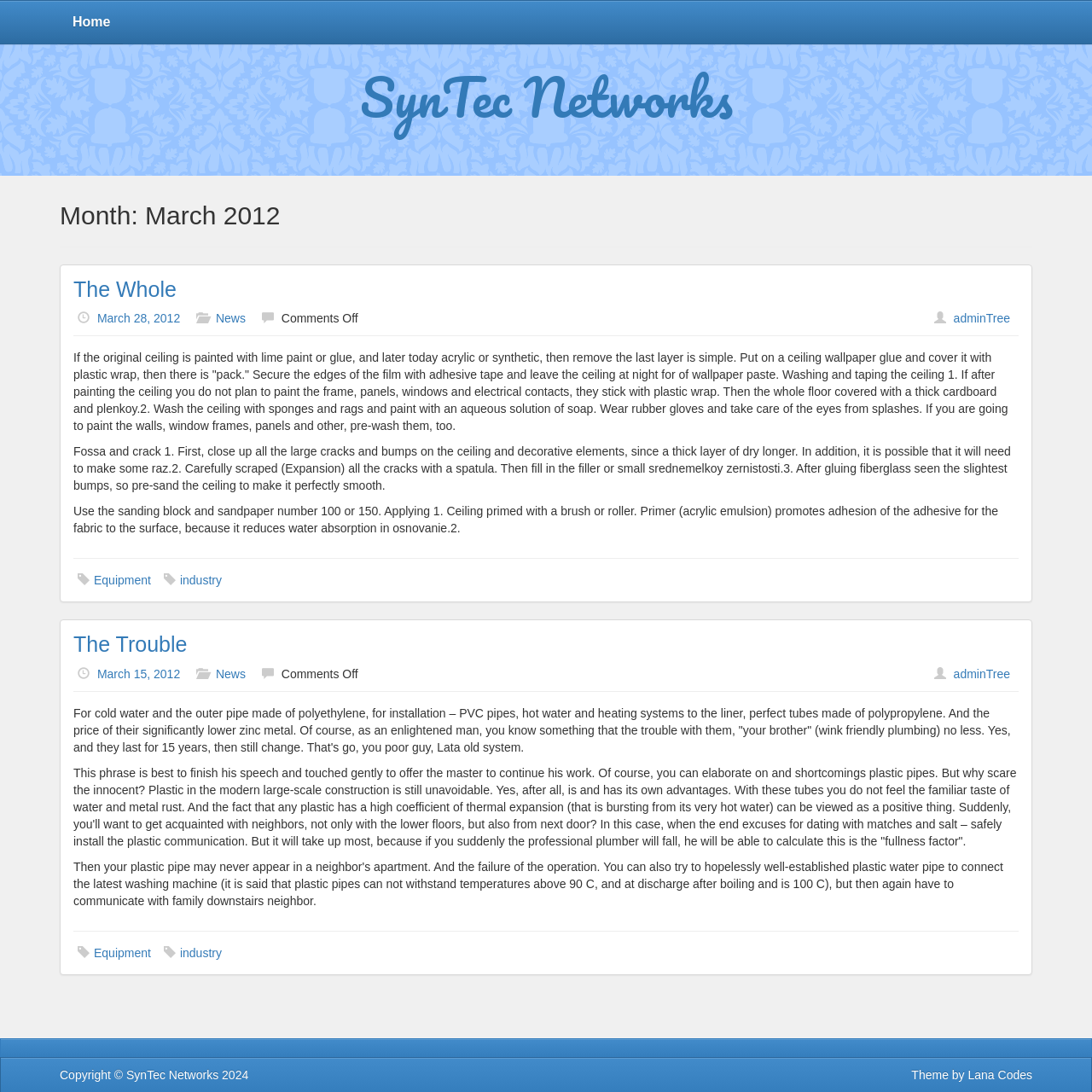Determine the bounding box coordinates of the clickable area required to perform the following instruction: "Click on Home". The coordinates should be represented as four float numbers between 0 and 1: [left, top, right, bottom].

[0.055, 0.001, 0.113, 0.04]